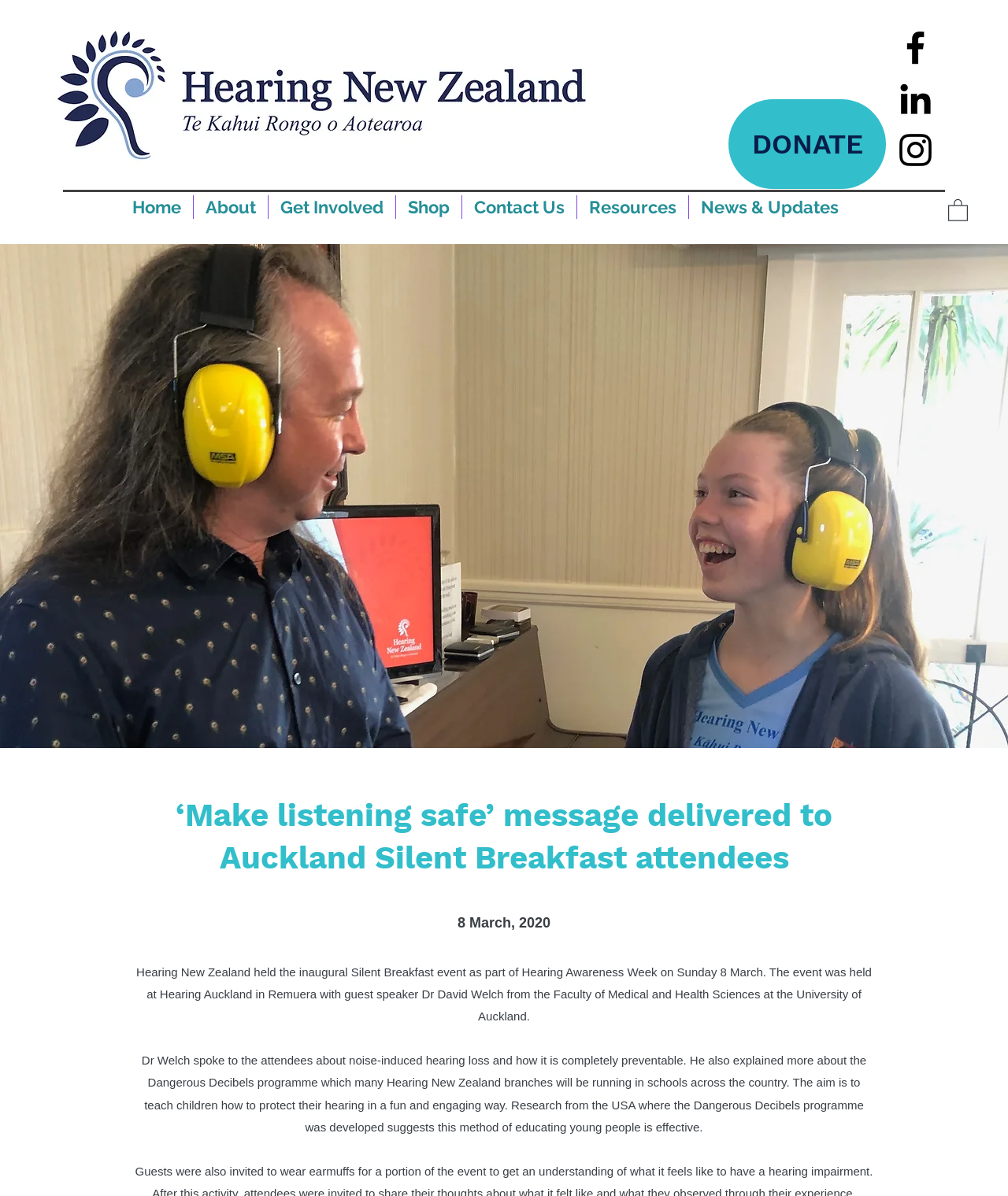Please give the bounding box coordinates of the area that should be clicked to fulfill the following instruction: "Visit Facebook page". The coordinates should be in the format of four float numbers from 0 to 1, i.e., [left, top, right, bottom].

[0.887, 0.022, 0.93, 0.058]